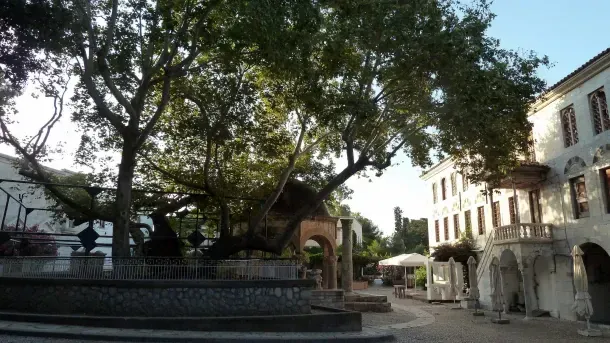What type of atmosphere is created by the sunlight in the image?
Based on the image, provide your answer in one word or phrase.

Tranquil ambiance